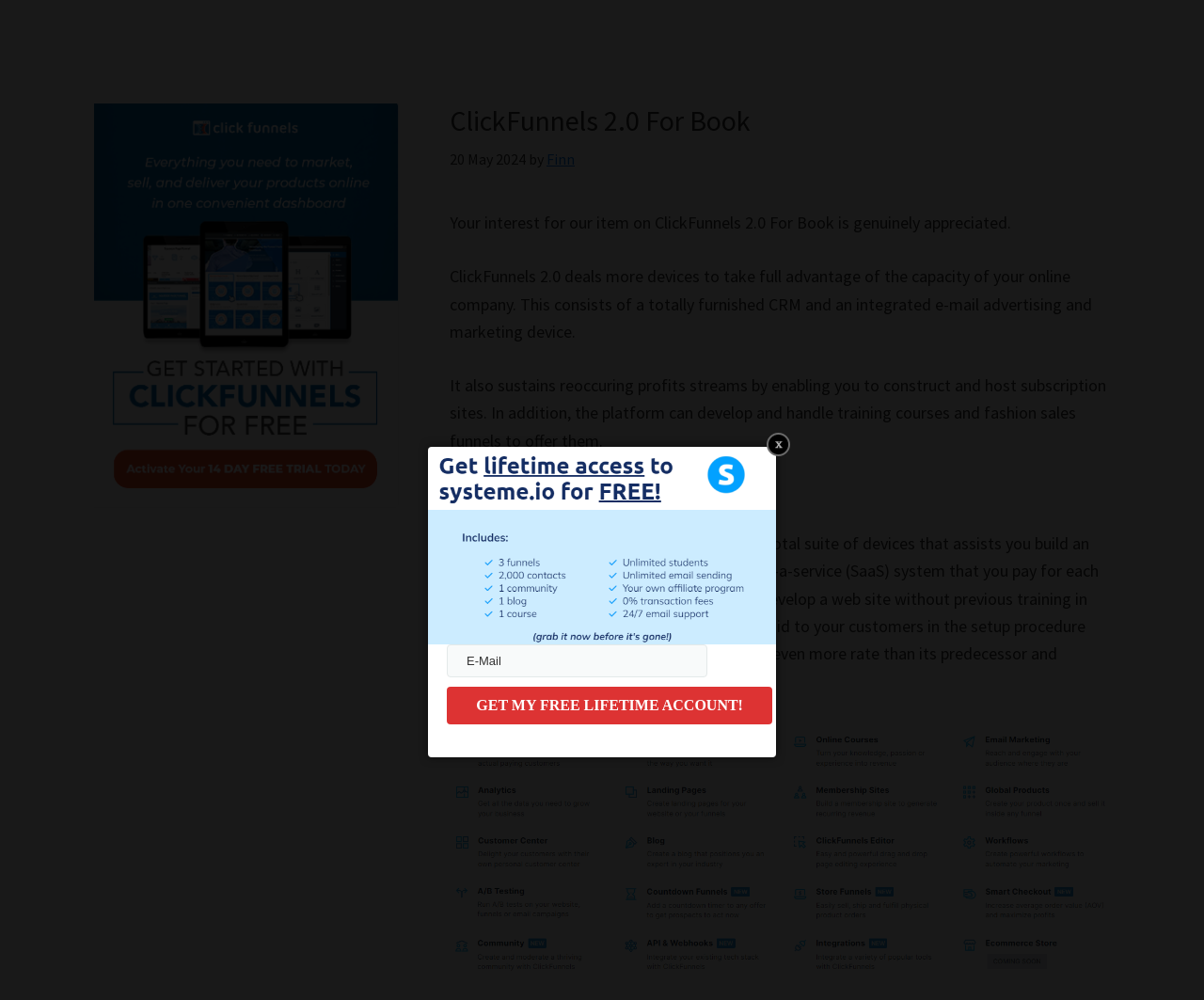Can you find and provide the main heading text of this webpage?

ClickFunnels 2.0 For Book